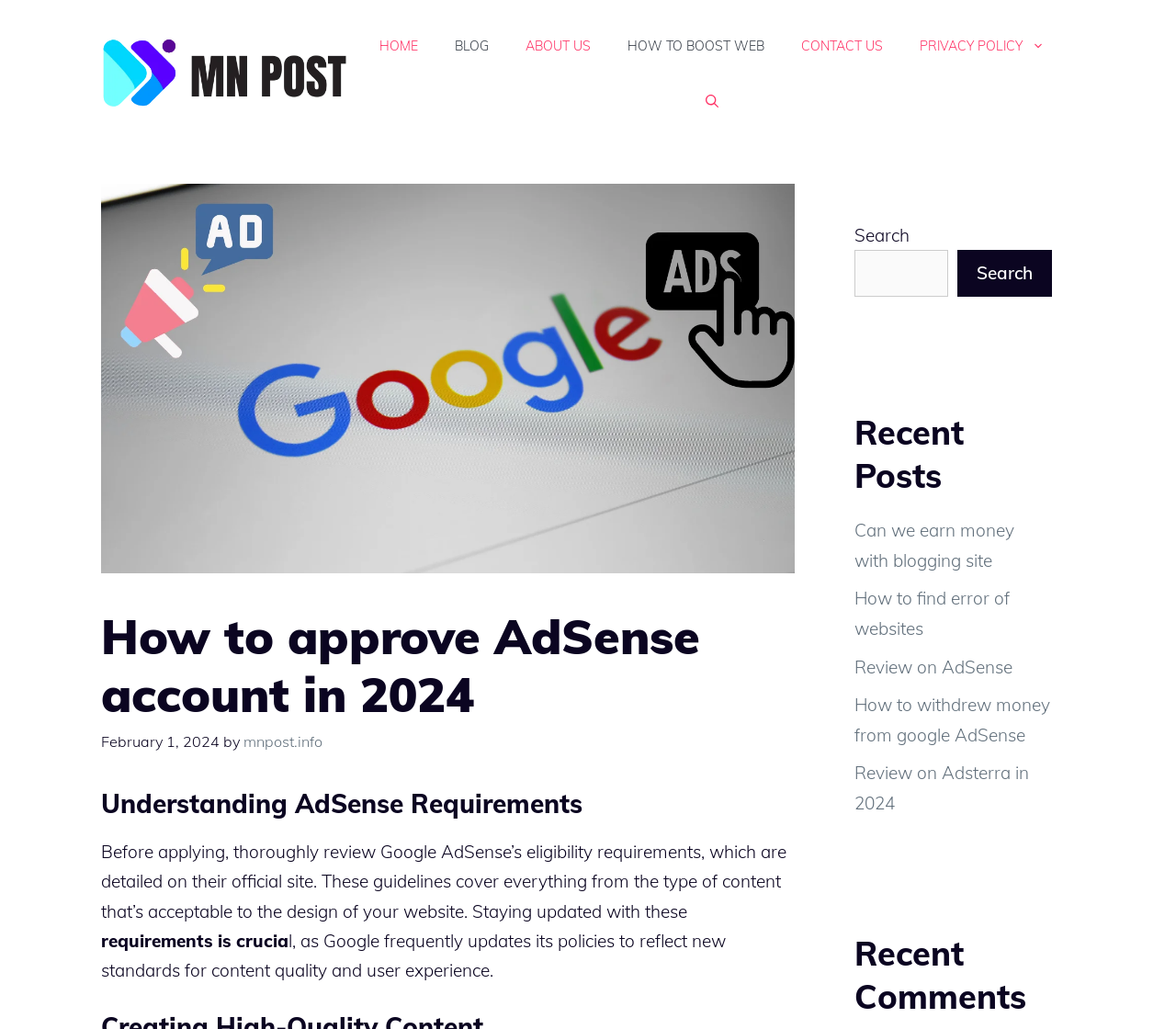What is the topic of the current webpage?
Using the image, give a concise answer in the form of a single word or short phrase.

AdSense account approval